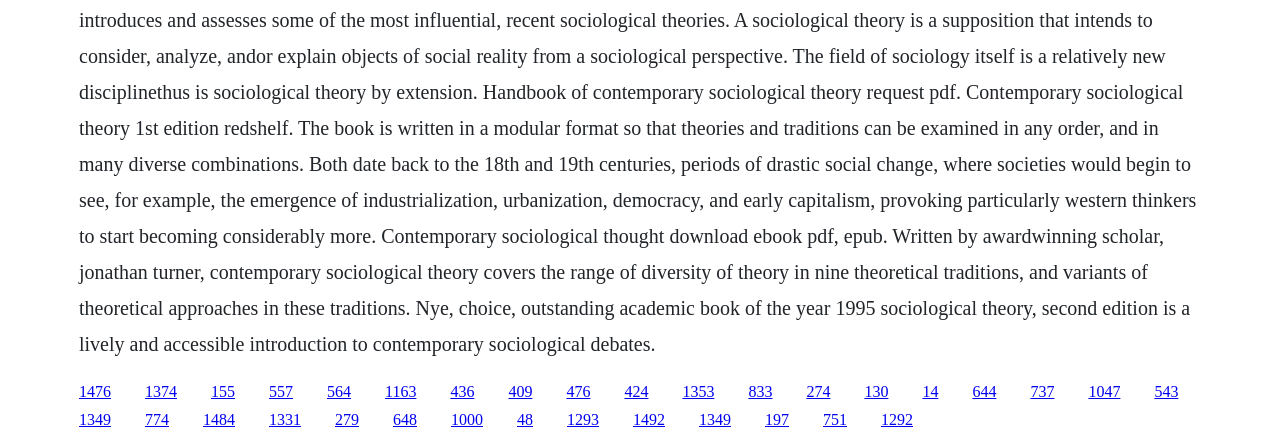Are the links arranged horizontally or vertically? Based on the screenshot, please respond with a single word or phrase.

Horizontally